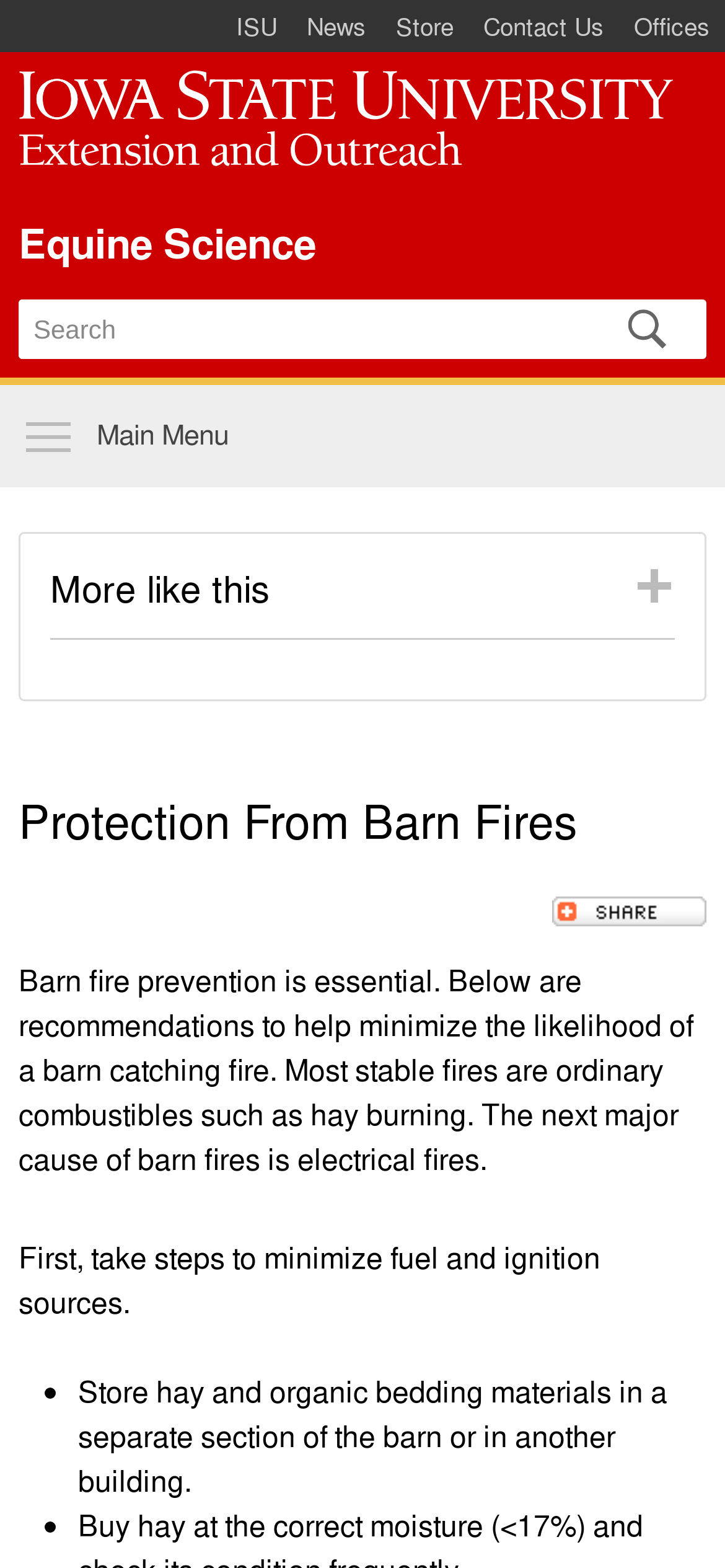Respond with a single word or phrase to the following question:
What is the second major cause of barn fires?

Electrical fires